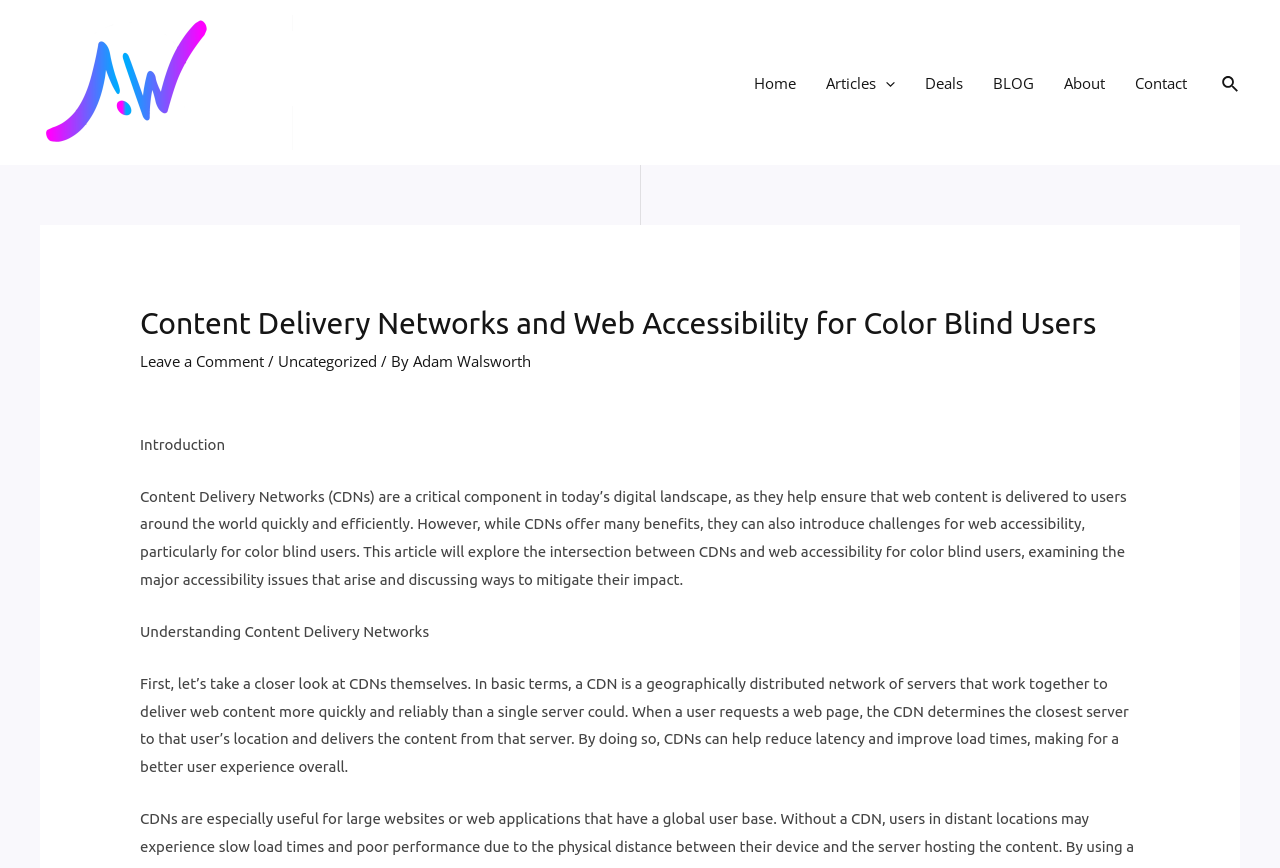Please locate and generate the primary heading on this webpage.

Content Delivery Networks and Web Accessibility for Color Blind Users